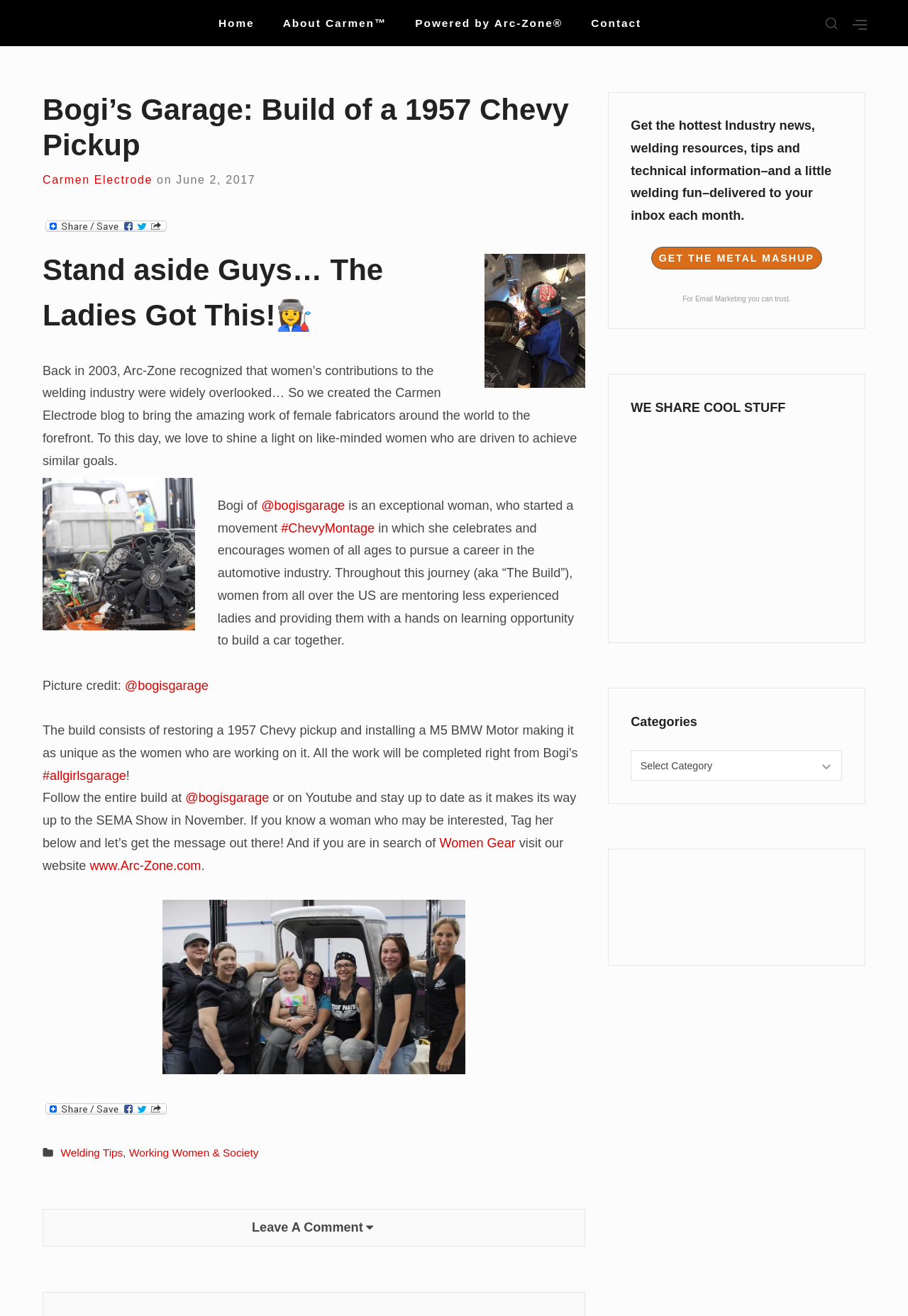What is the purpose of the Carmen Electrode blog?
Answer the question with just one word or phrase using the image.

To bring women's contributions to the forefront